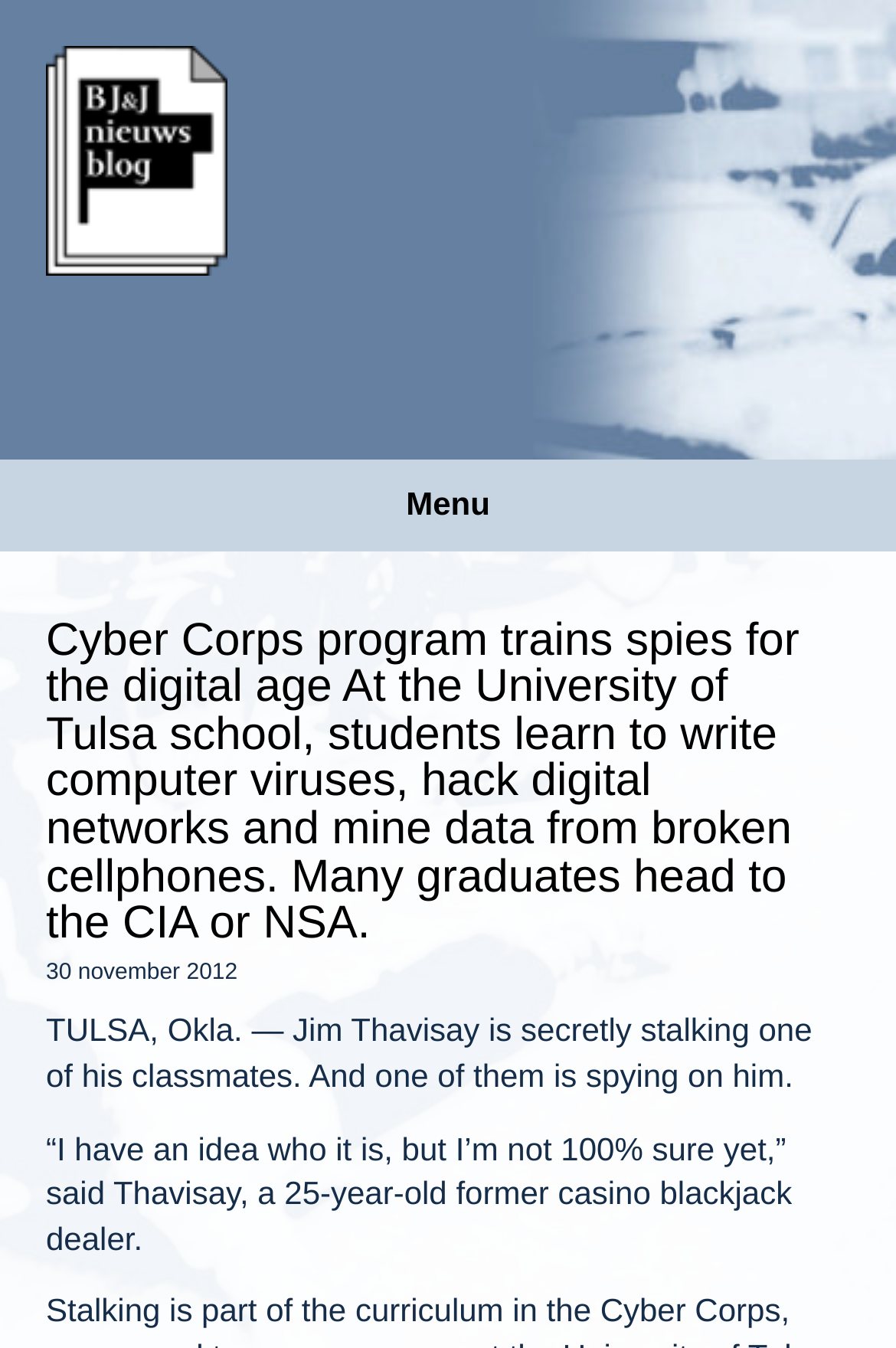Where is the University of Tulsa school located?
Using the image, elaborate on the answer with as much detail as possible.

The text mentions the University of Tulsa school, and it is located in TULSA, Okla., as indicated by the location mentioned in the article.